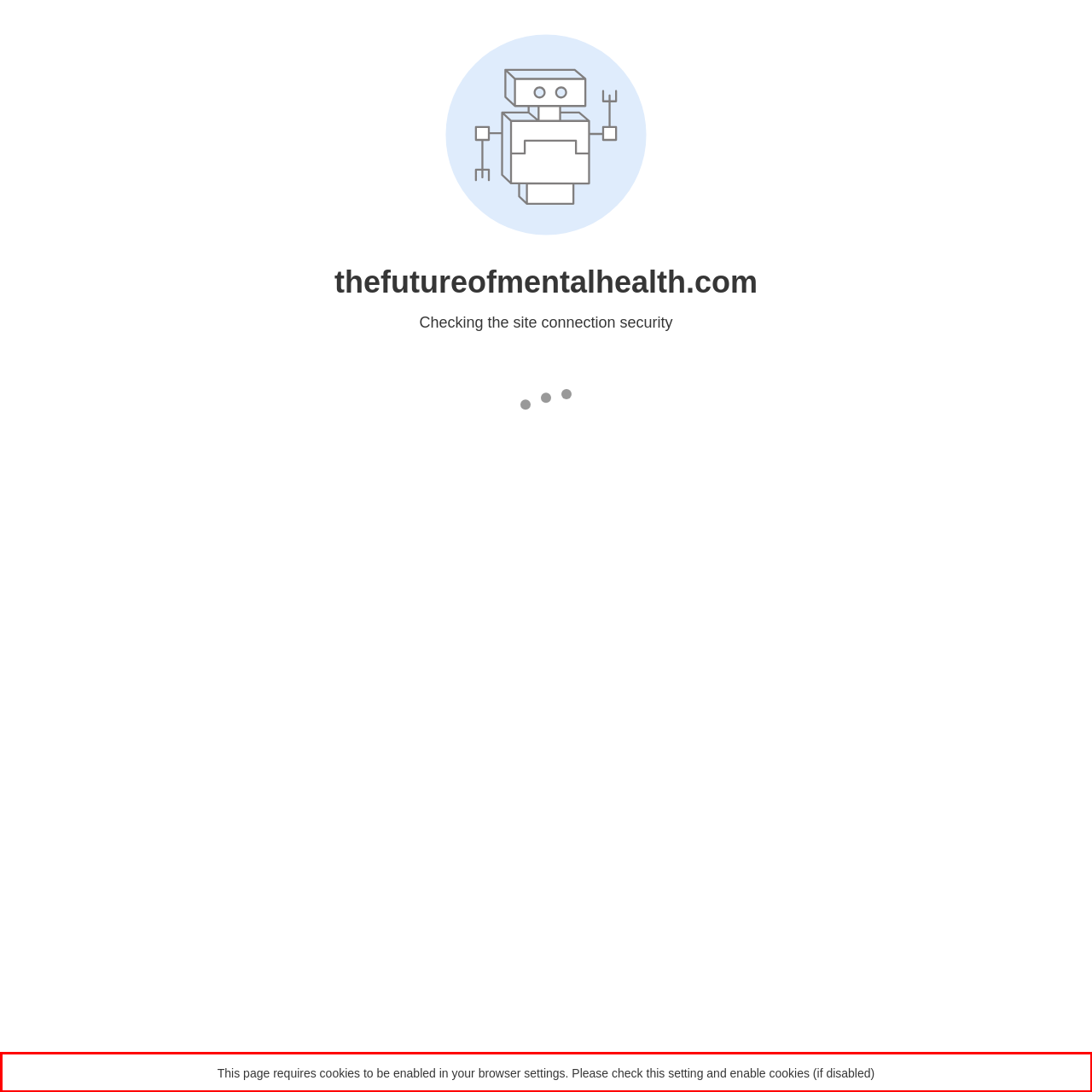Examine the webpage screenshot, find the red bounding box, and extract the text content within this marked area.

This page requires cookies to be enabled in your browser settings. Please check this setting and enable cookies (if disabled)